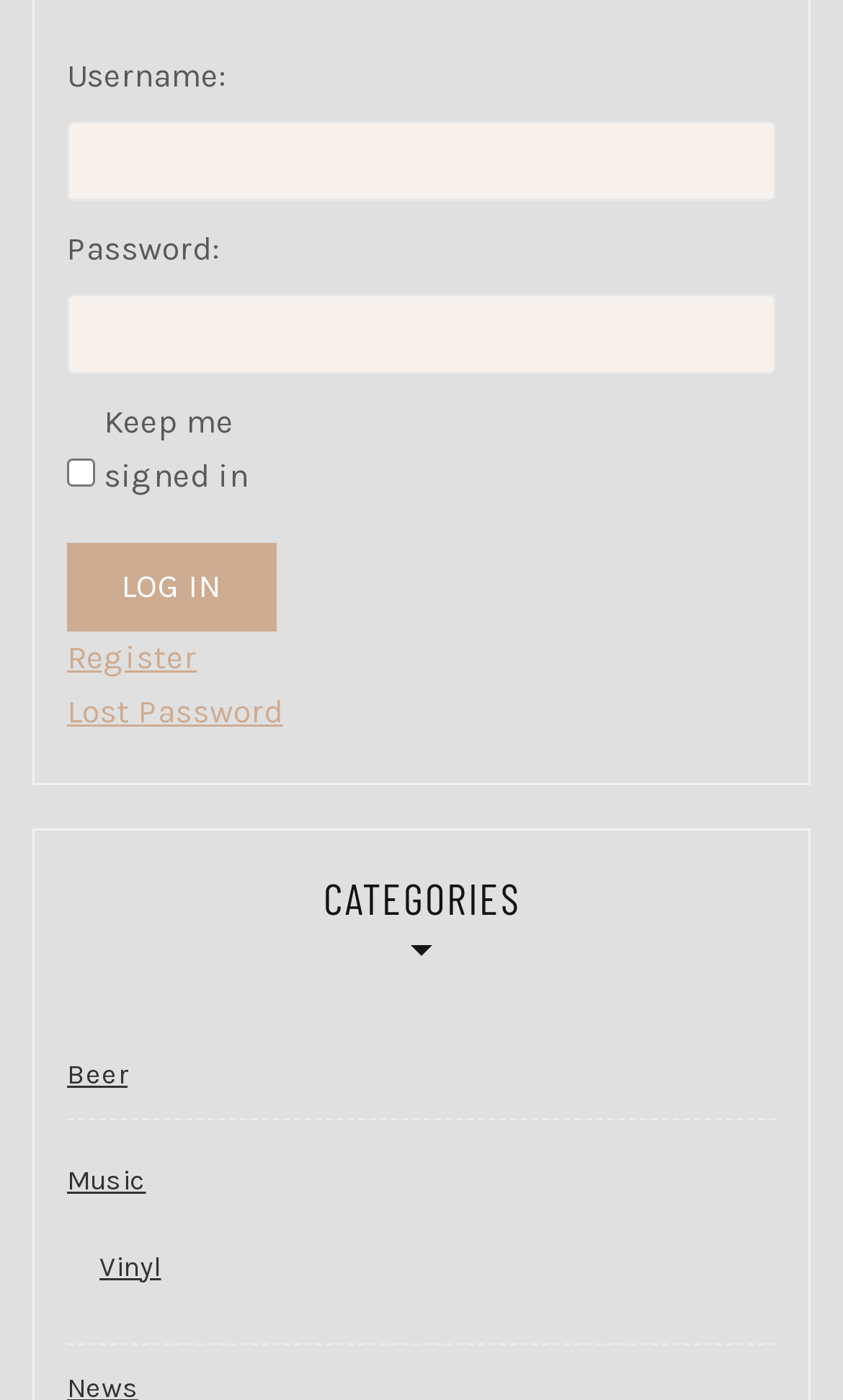Please identify the bounding box coordinates for the region that you need to click to follow this instruction: "Enter username".

[0.079, 0.086, 0.921, 0.143]